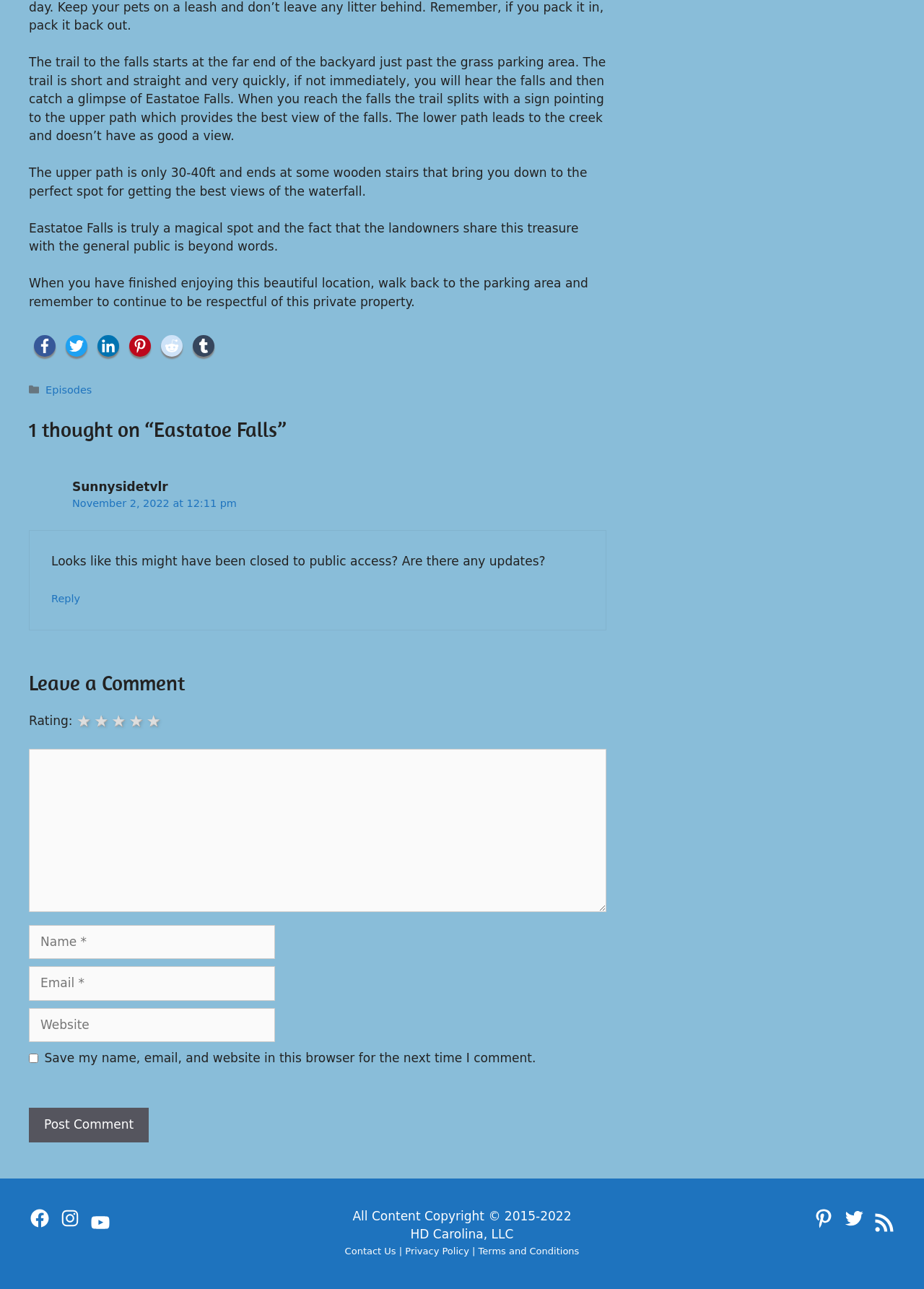What is the name of the falls?
Offer a detailed and exhaustive answer to the question.

The name of the falls is mentioned in the text '1 thought on “Eastatoe Falls”' which is a heading element on the webpage.